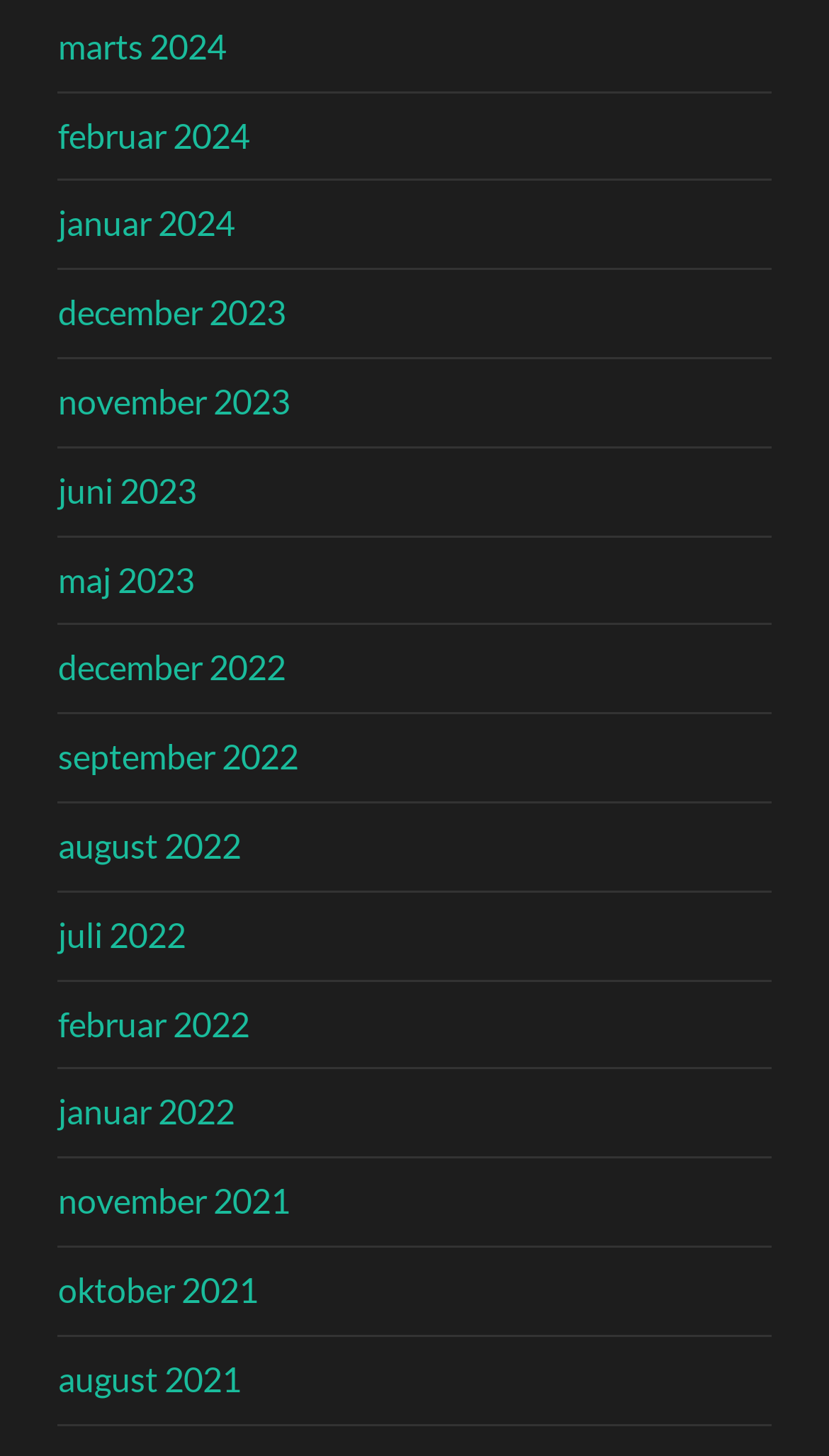Kindly determine the bounding box coordinates of the area that needs to be clicked to fulfill this instruction: "view january 2024".

[0.07, 0.139, 0.283, 0.167]